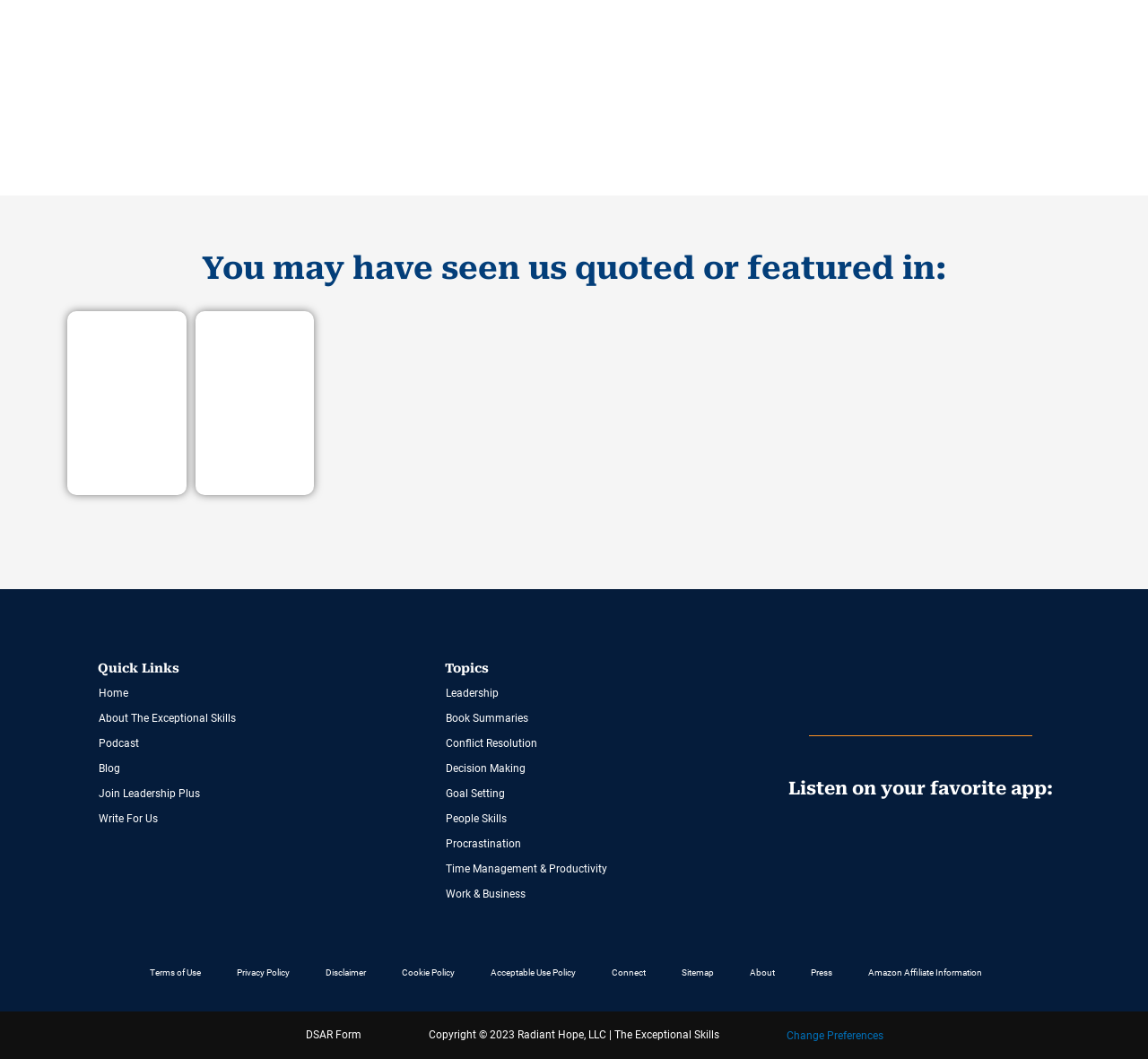Pinpoint the bounding box coordinates of the area that must be clicked to complete this instruction: "Click on the 'Home' link".

[0.07, 0.643, 0.326, 0.667]